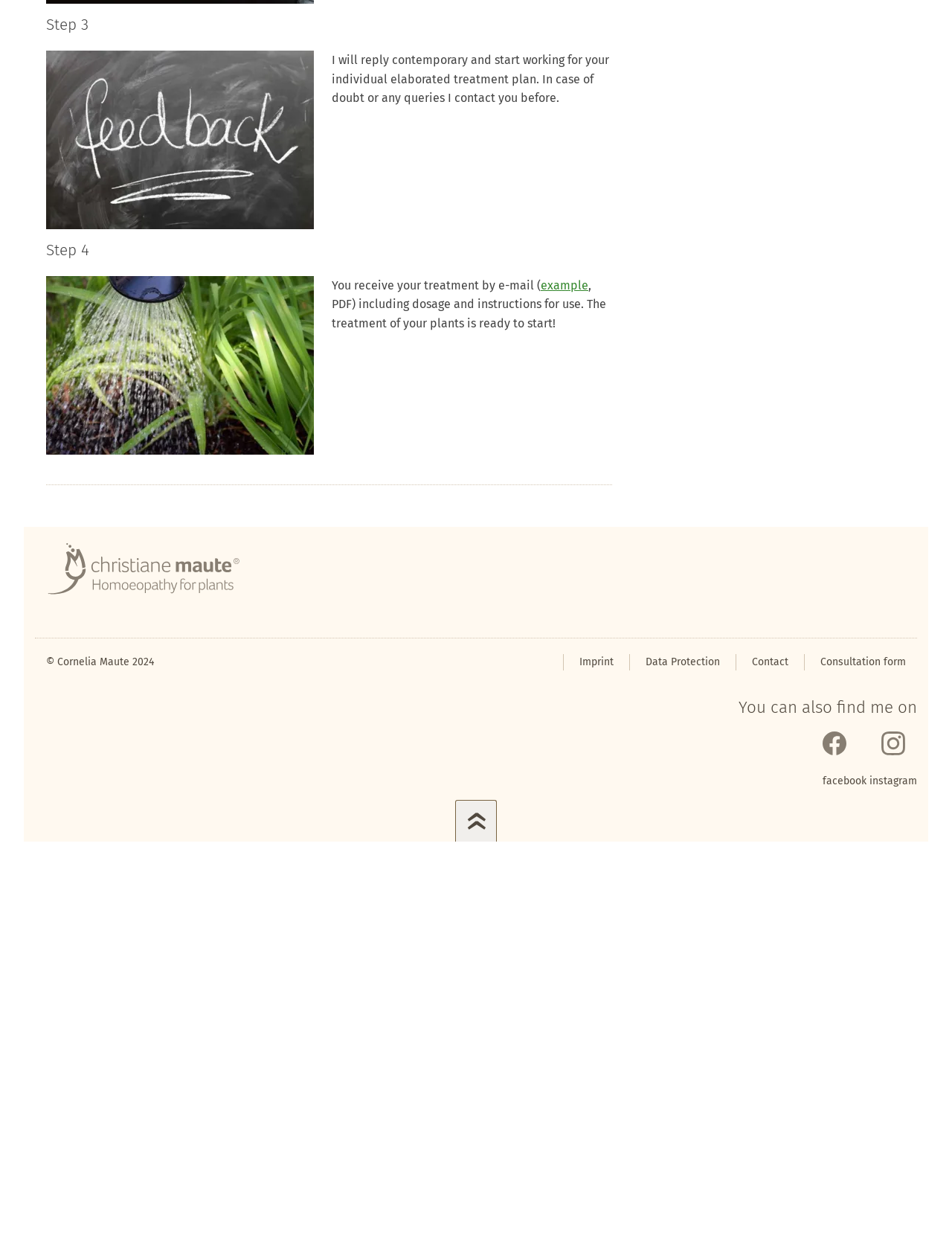Please provide a detailed answer to the question below based on the screenshot: 
How many social media platforms are mentioned on the webpage?

The webpage mentions two social media platforms, Facebook and Instagram, with links to their respective pages.